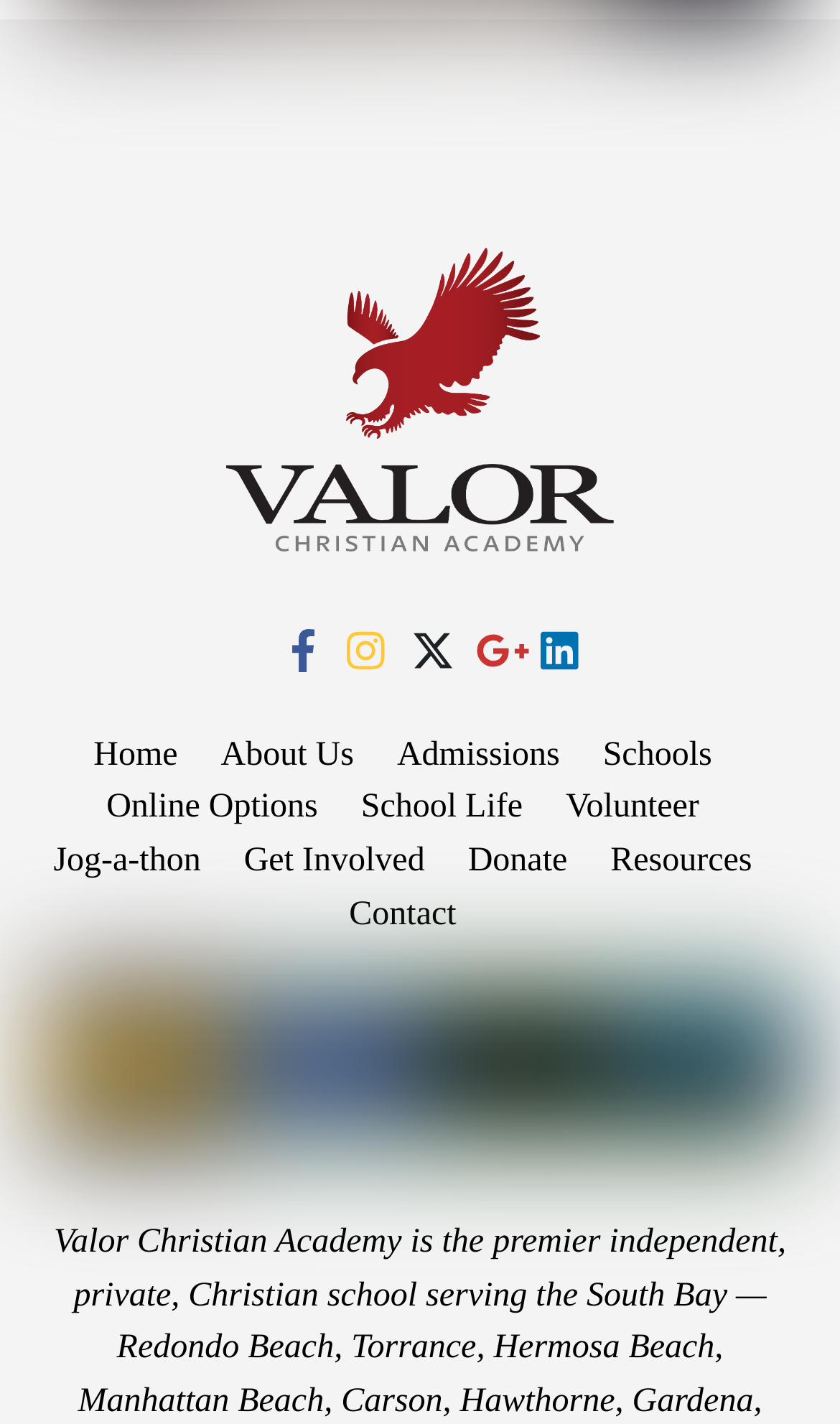Provide the bounding box coordinates of the area you need to click to execute the following instruction: "Click on Wilsonart".

None